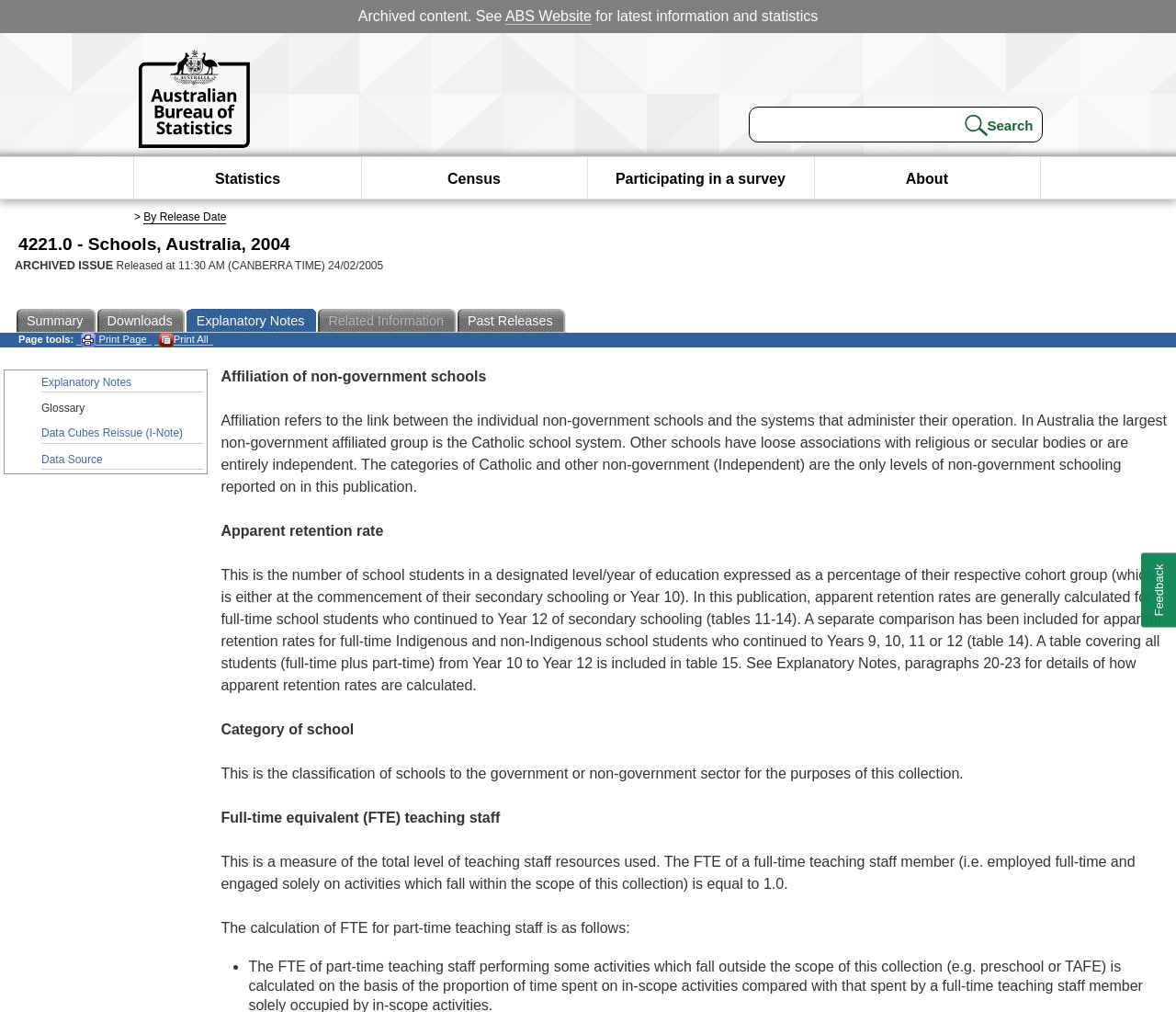Locate the bounding box coordinates of the clickable region necessary to complete the following instruction: "Visit the ABS Website". Provide the coordinates in the format of four float numbers between 0 and 1, i.e., [left, top, right, bottom].

[0.43, 0.008, 0.503, 0.025]